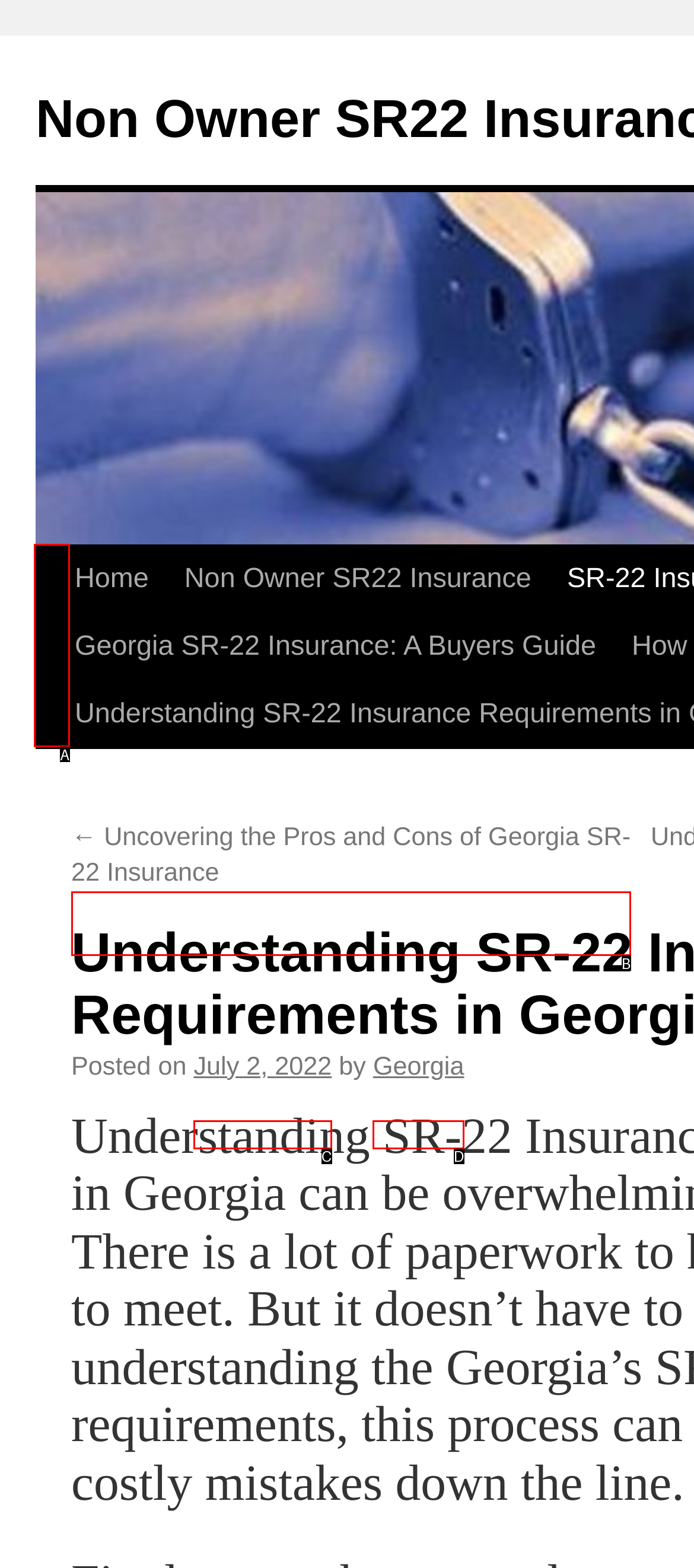Choose the option that matches the following description: Skip to content
Answer with the letter of the correct option.

A